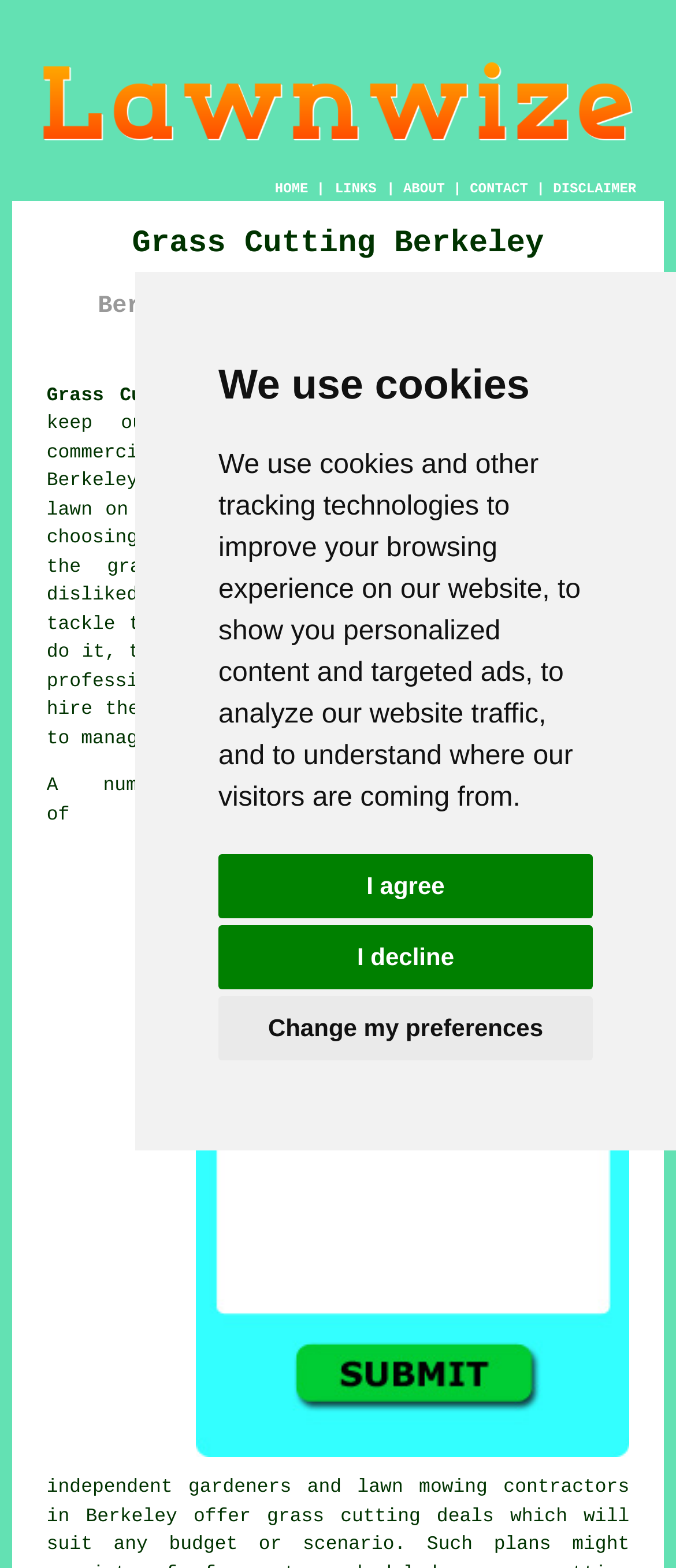Find the bounding box of the UI element described as follows: "DISCLAIMER".

[0.818, 0.116, 0.941, 0.126]